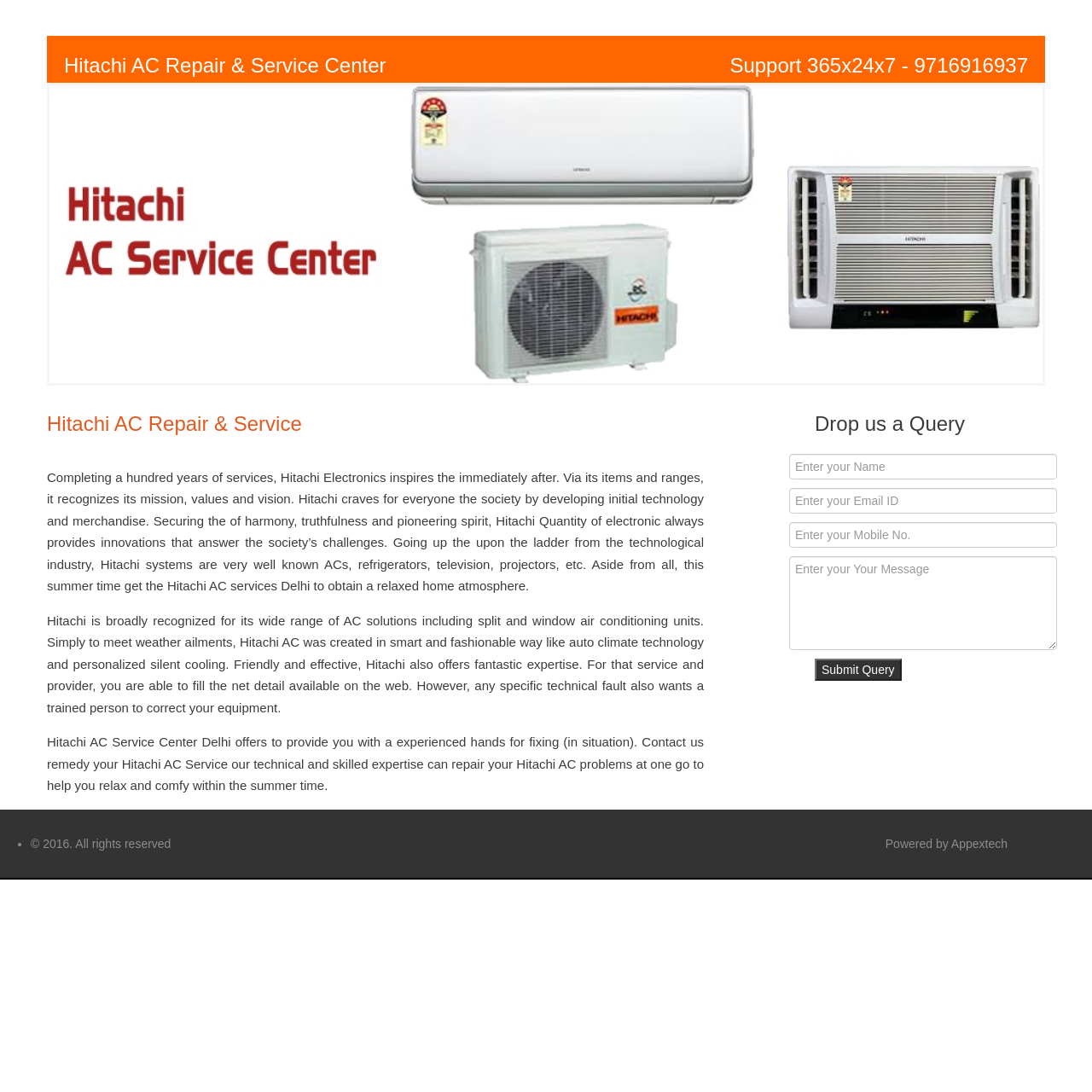How can I contact the Hitachi AC Service Center Delhi?
Utilize the information in the image to give a detailed answer to the question.

The contact information for the Hitachi AC Service Center Delhi can be found in the 'Drop us a Query' section which provides a form to fill in with name, email ID, mobile number, and message, and also provides a phone number '9716916937' to contact the center directly.